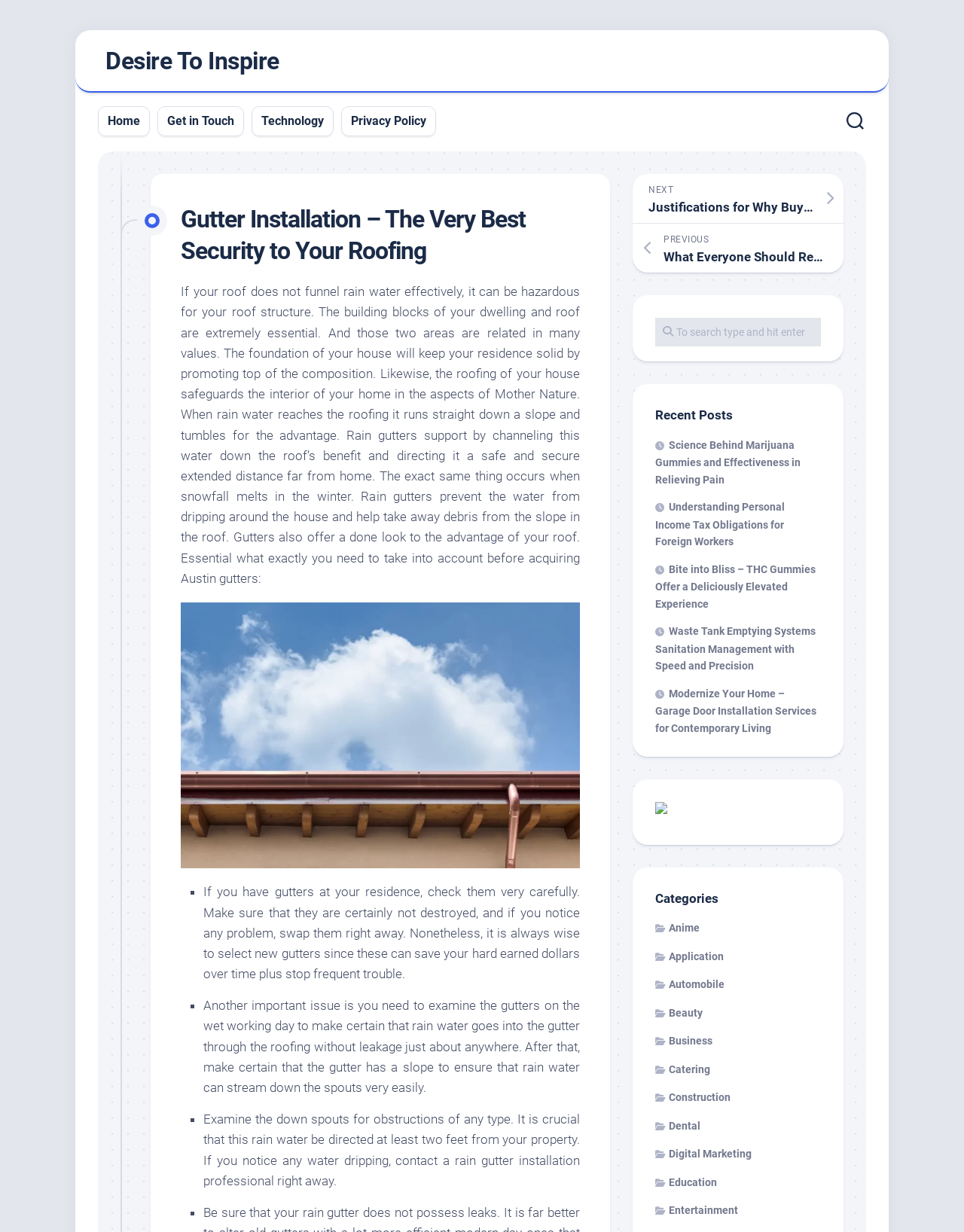Kindly determine the bounding box coordinates for the area that needs to be clicked to execute this instruction: "Click on the 'Get in Touch' link".

[0.173, 0.092, 0.243, 0.105]